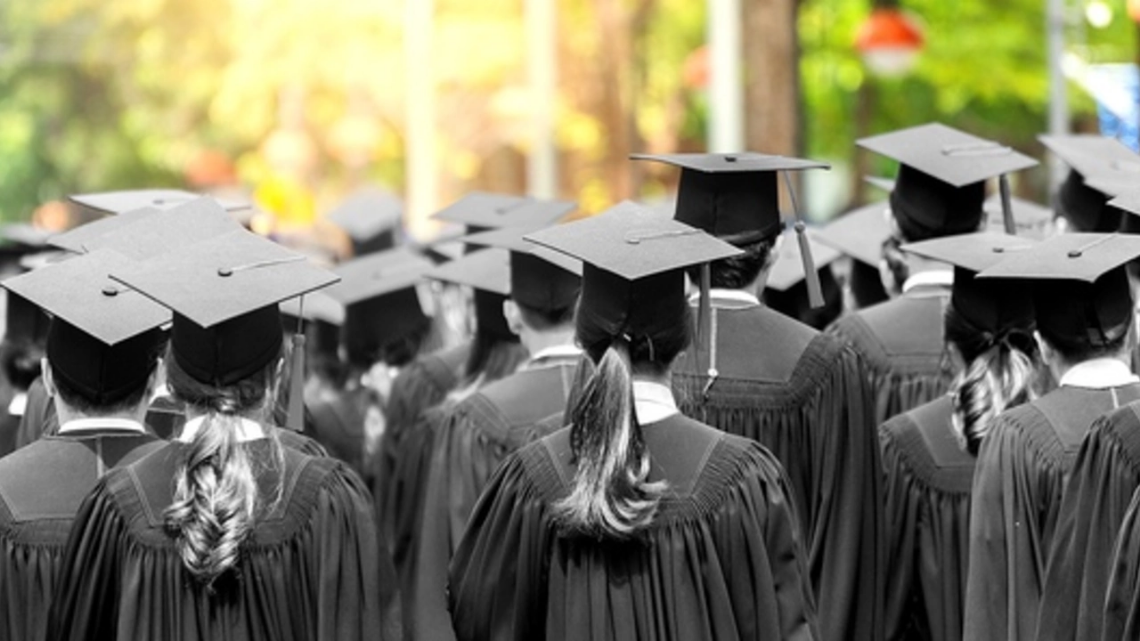Respond to the question below with a single word or phrase: What do the prominent caps and flowing gowns reflect?

Tradition and excitement